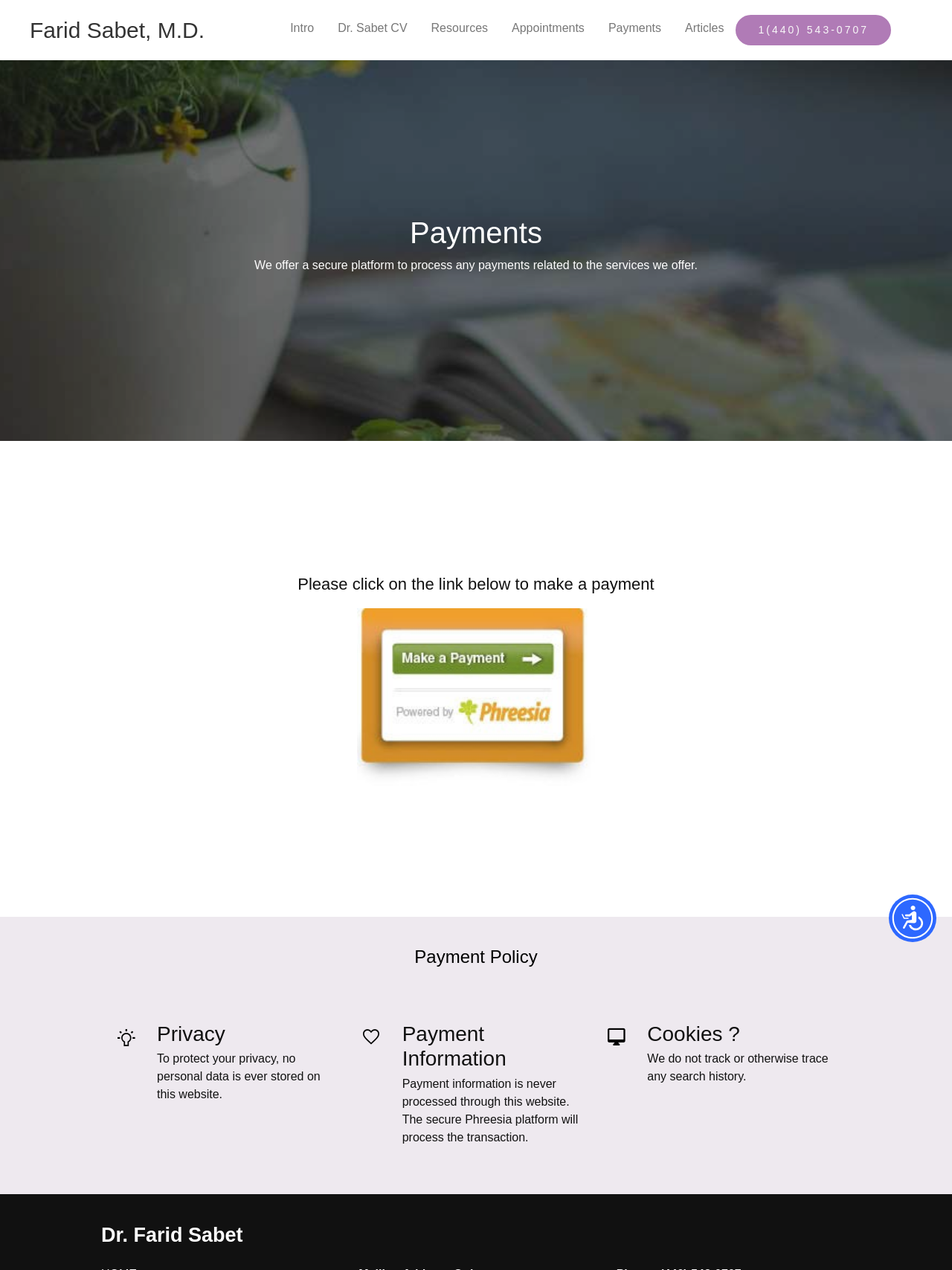What is the phone number to contact for appointments? Examine the screenshot and reply using just one word or a brief phrase.

(440) 543-0707